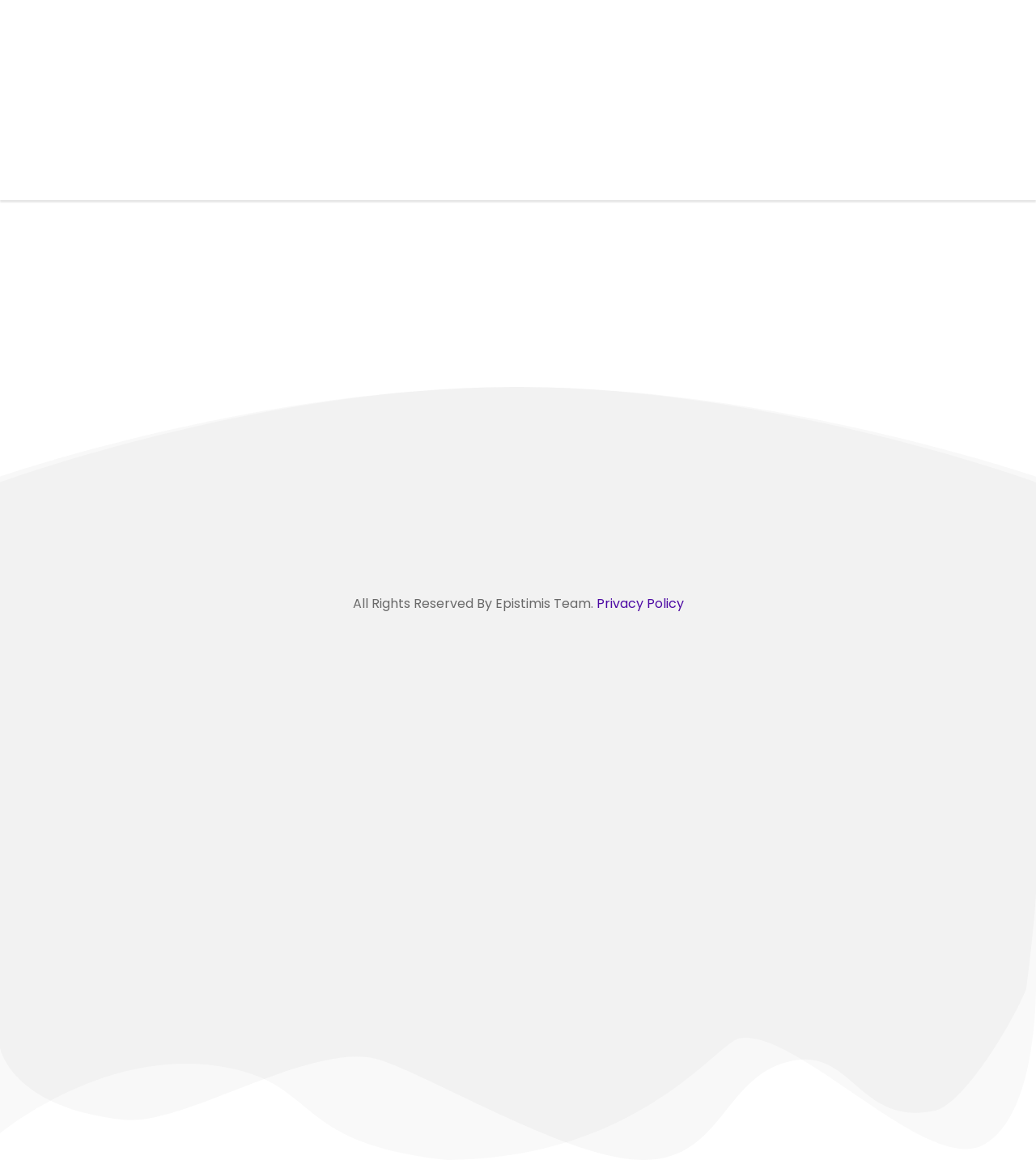What can Epistimis team do for you?
Answer the question with detailed information derived from the image.

According to the webpage, Epistimis team can either train you to use EMT or work with you to create your process design. This implies that they offer customized support and guidance for their users.